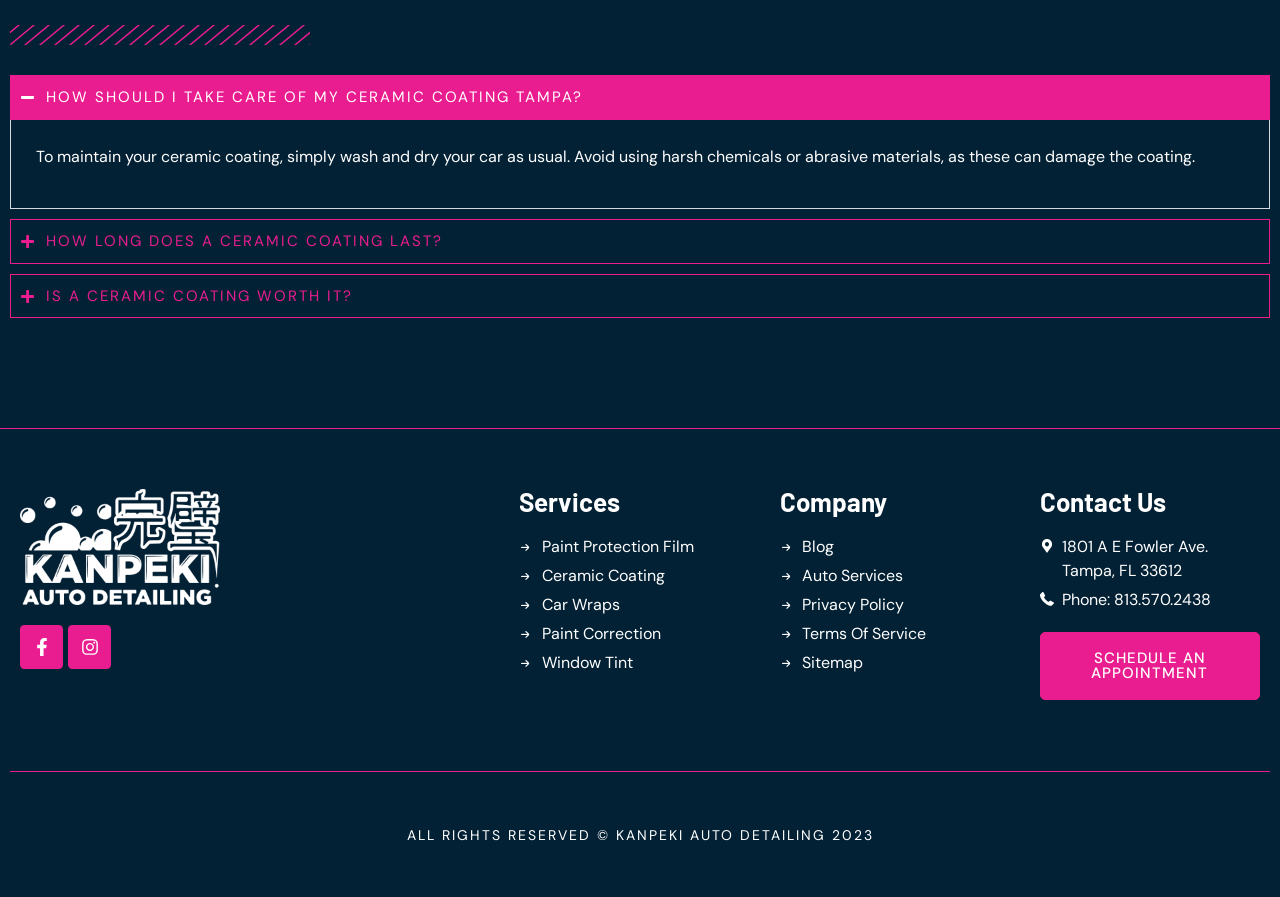Identify the bounding box coordinates necessary to click and complete the given instruction: "Expand the accordion item 'HOW LONG DOES A CERAMIC COATING LAST?'".

[0.008, 0.245, 0.992, 0.294]